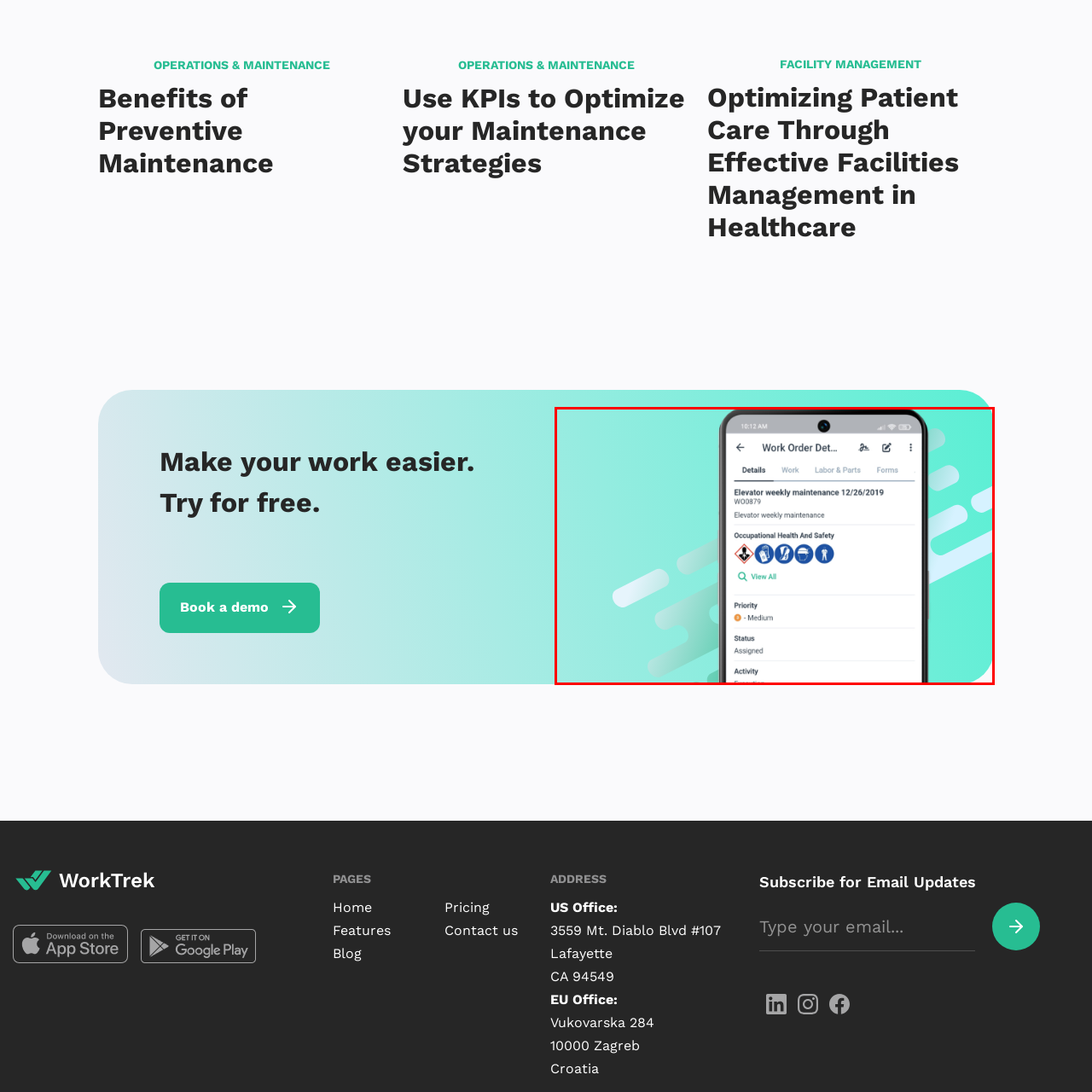Observe the image within the red outline and respond to the ensuing question with a detailed explanation based on the visual aspects of the image: 
What is the current status of the job?

The current status of the job is marked as 'Assigned', indicating that the task has been allocated to a person or team and is awaiting execution, as specified in the activity section.